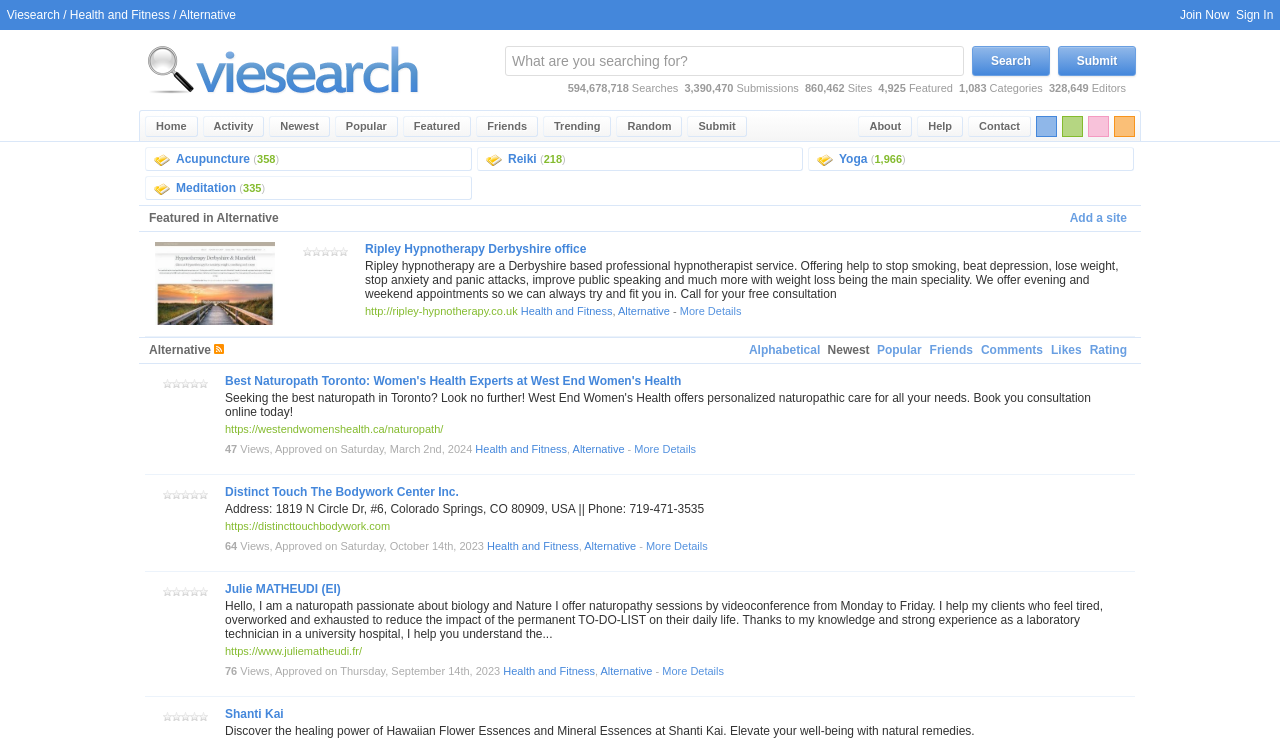Please identify the bounding box coordinates of the element's region that should be clicked to execute the following instruction: "Search for something". The bounding box coordinates must be four float numbers between 0 and 1, i.e., [left, top, right, bottom].

[0.395, 0.062, 0.753, 0.103]